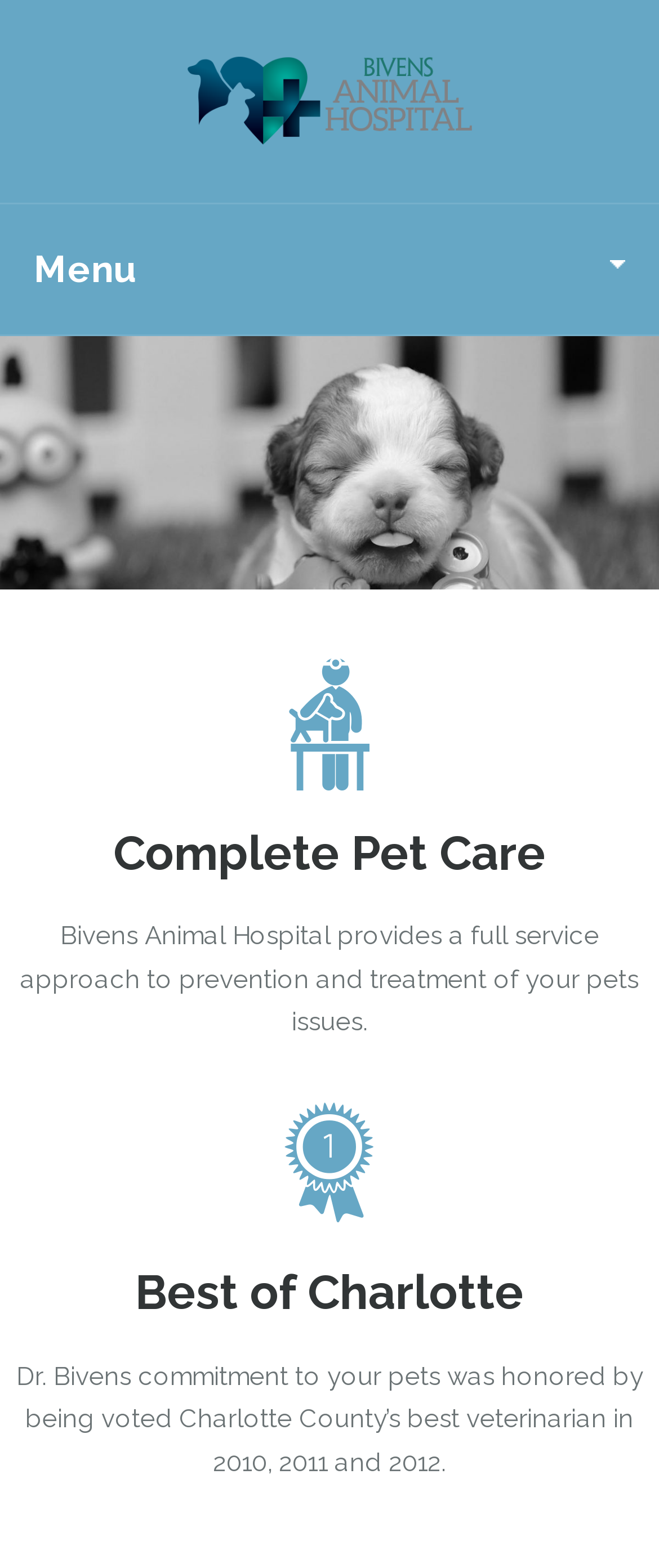What is the name of the animal hospital?
Based on the visual content, answer with a single word or a brief phrase.

Bivens Animal Hospital